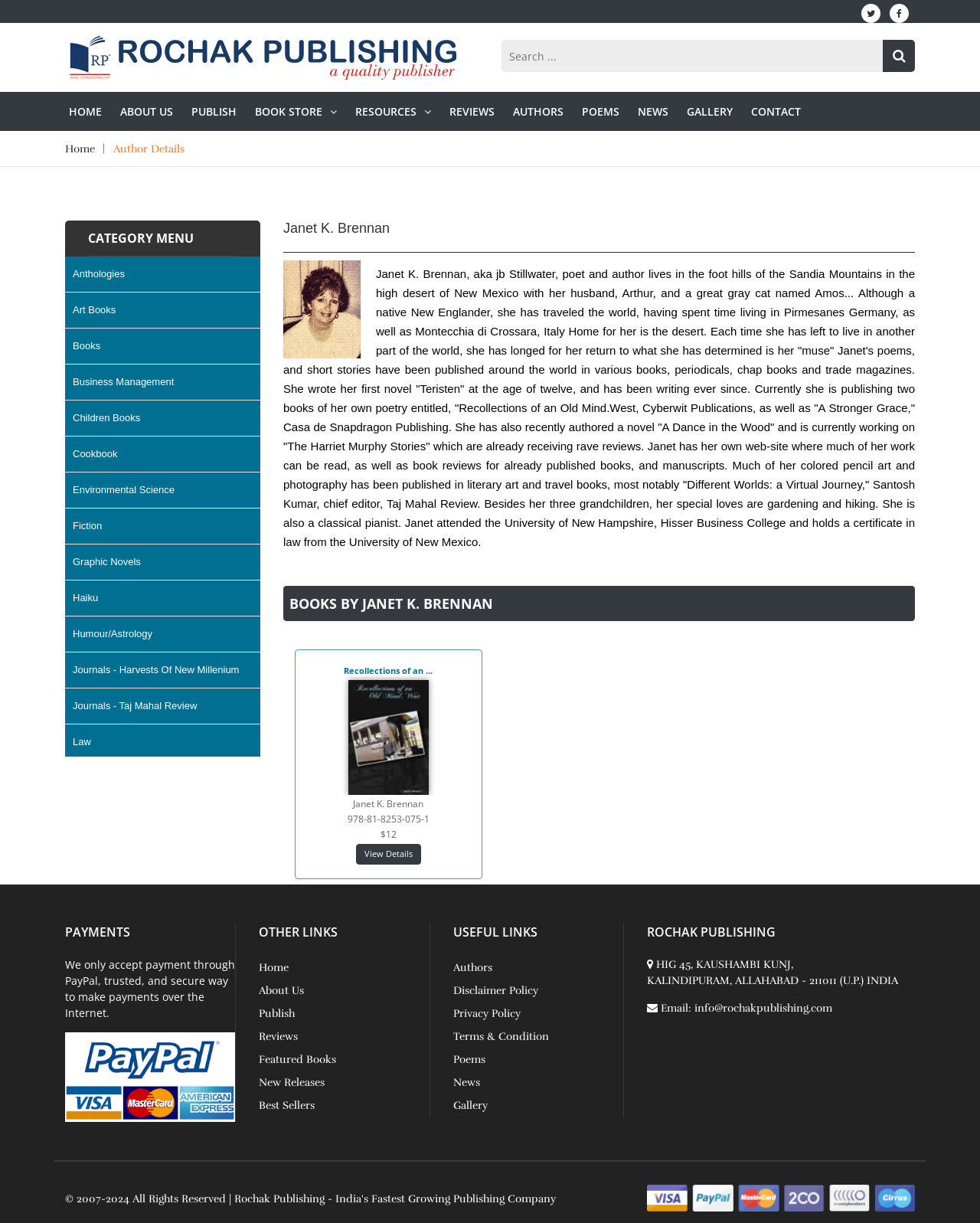Using the details from the image, please elaborate on the following question: What is the publisher's address?

The publisher's address can be found at the bottom of the webpage, which is listed as 'HIG 45, KAUSHAMBI KUNJ, KALINDIPURAM, ALLAHABAD - 211011 (U.P.) INDIA'.